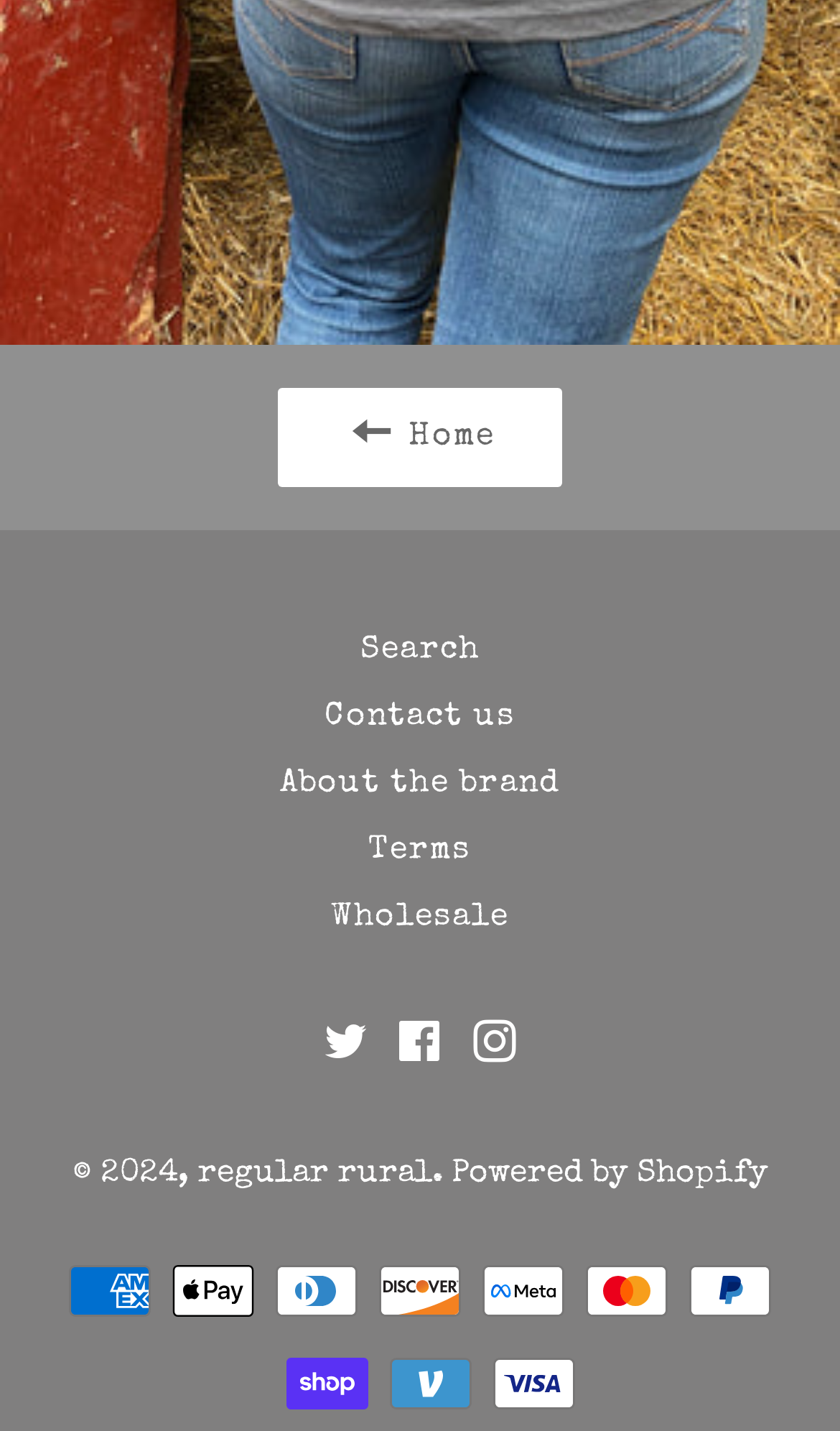How many payment methods are displayed?
Using the image provided, answer with just one word or phrase.

11